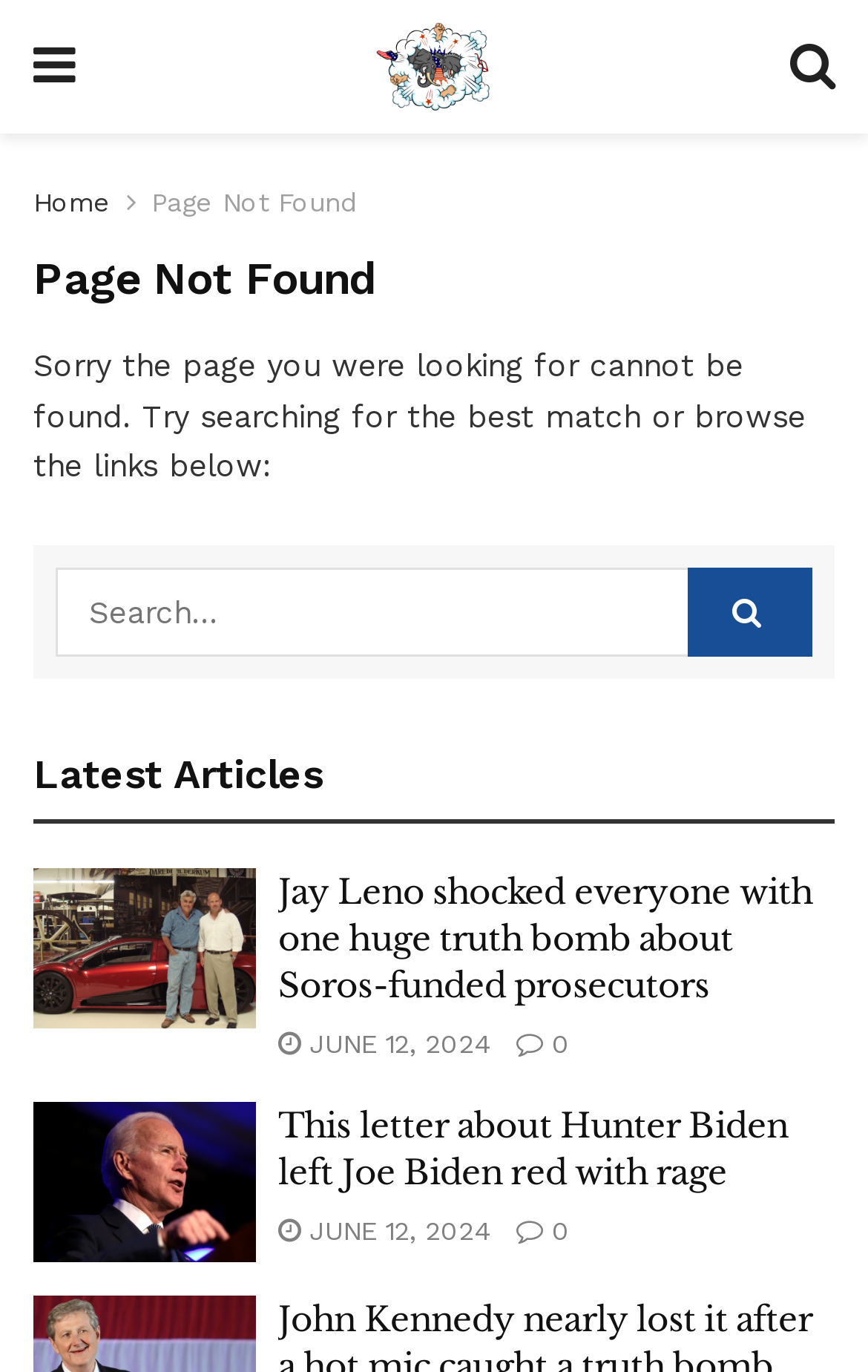Using the webpage screenshot, find the UI element described by aria-label="Search Button". Provide the bounding box coordinates in the format (top-left x, top-left y, bottom-right x, bottom-right y), ensuring all values are floating point numbers between 0 and 1.

[0.792, 0.414, 0.936, 0.479]